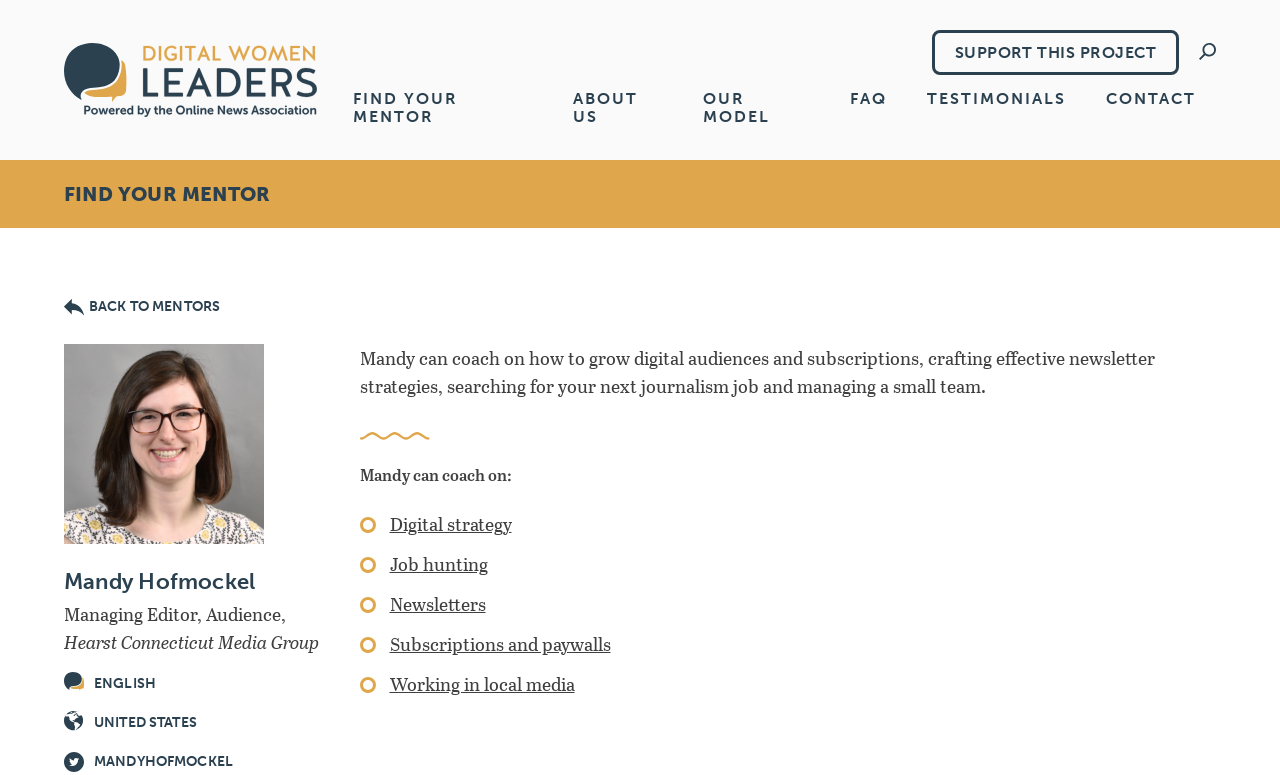Please extract and provide the main headline of the webpage.

FIND YOUR MENTOR